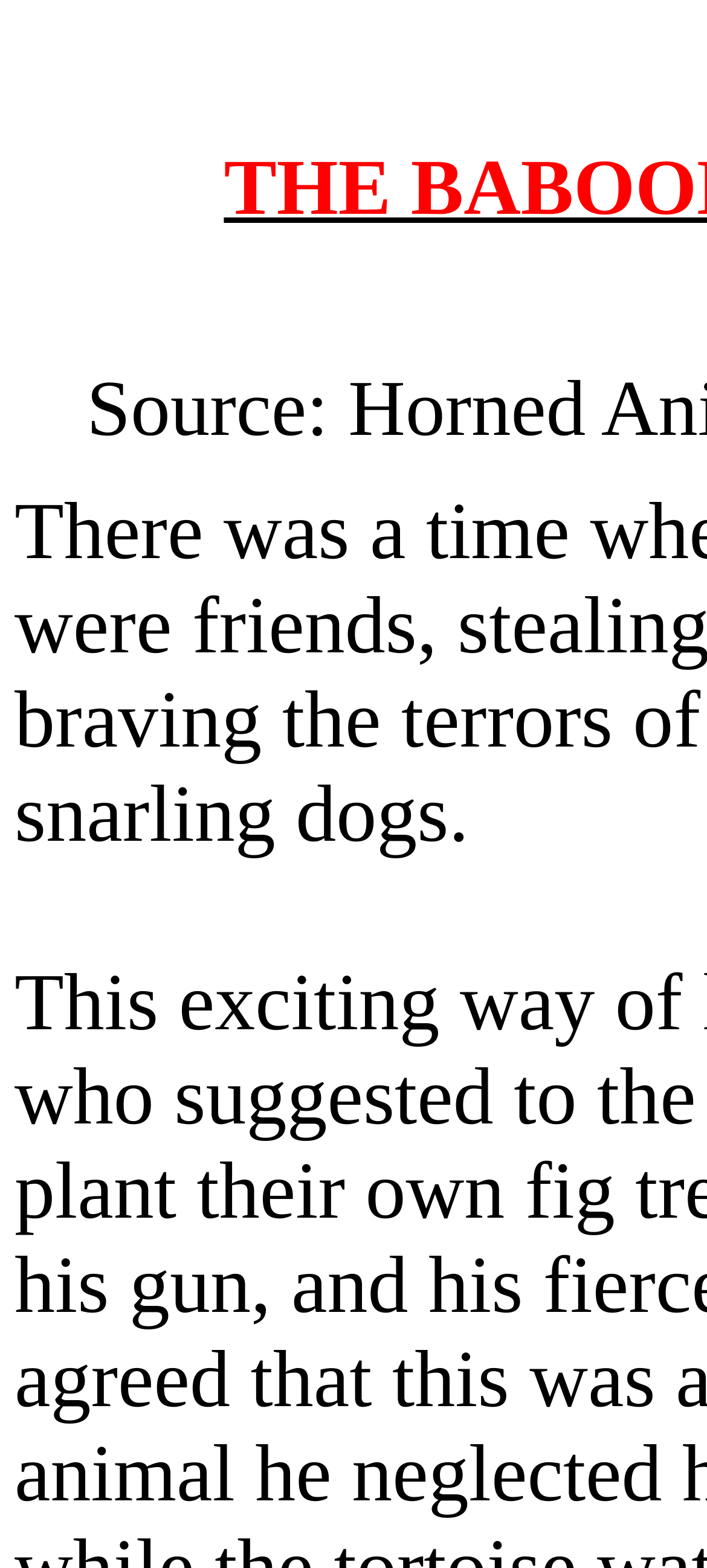Find and extract the text of the primary heading on the webpage.

THE BABOON AND THE TORTOISE